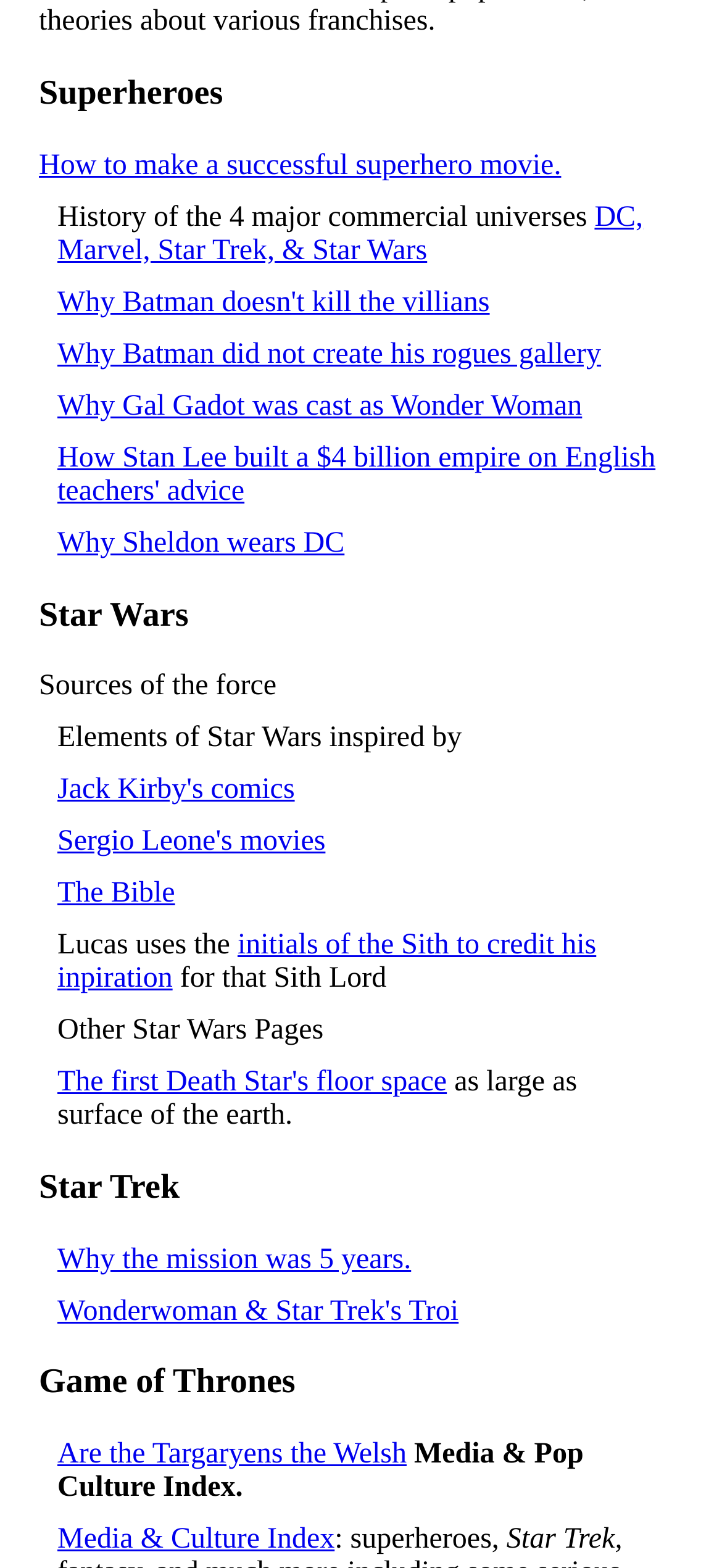Answer succinctly with a single word or phrase:
How large is the first Death Star's floor space?

As large as the surface of the earth